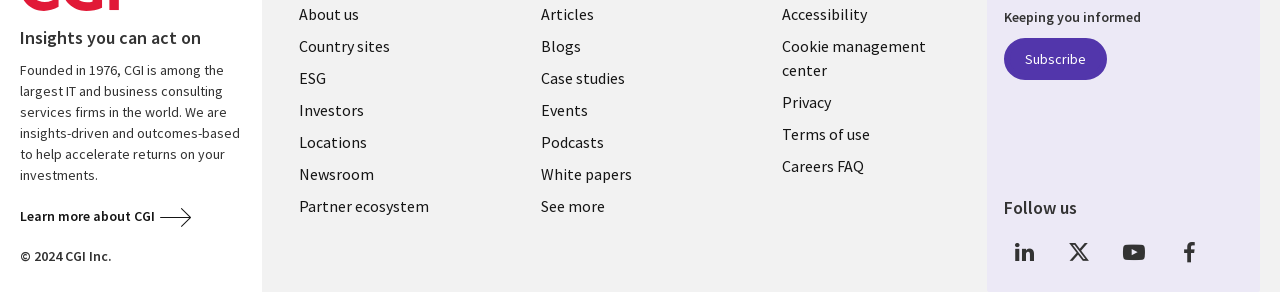Predict the bounding box for the UI component with the following description: "Ann Althouse".

None